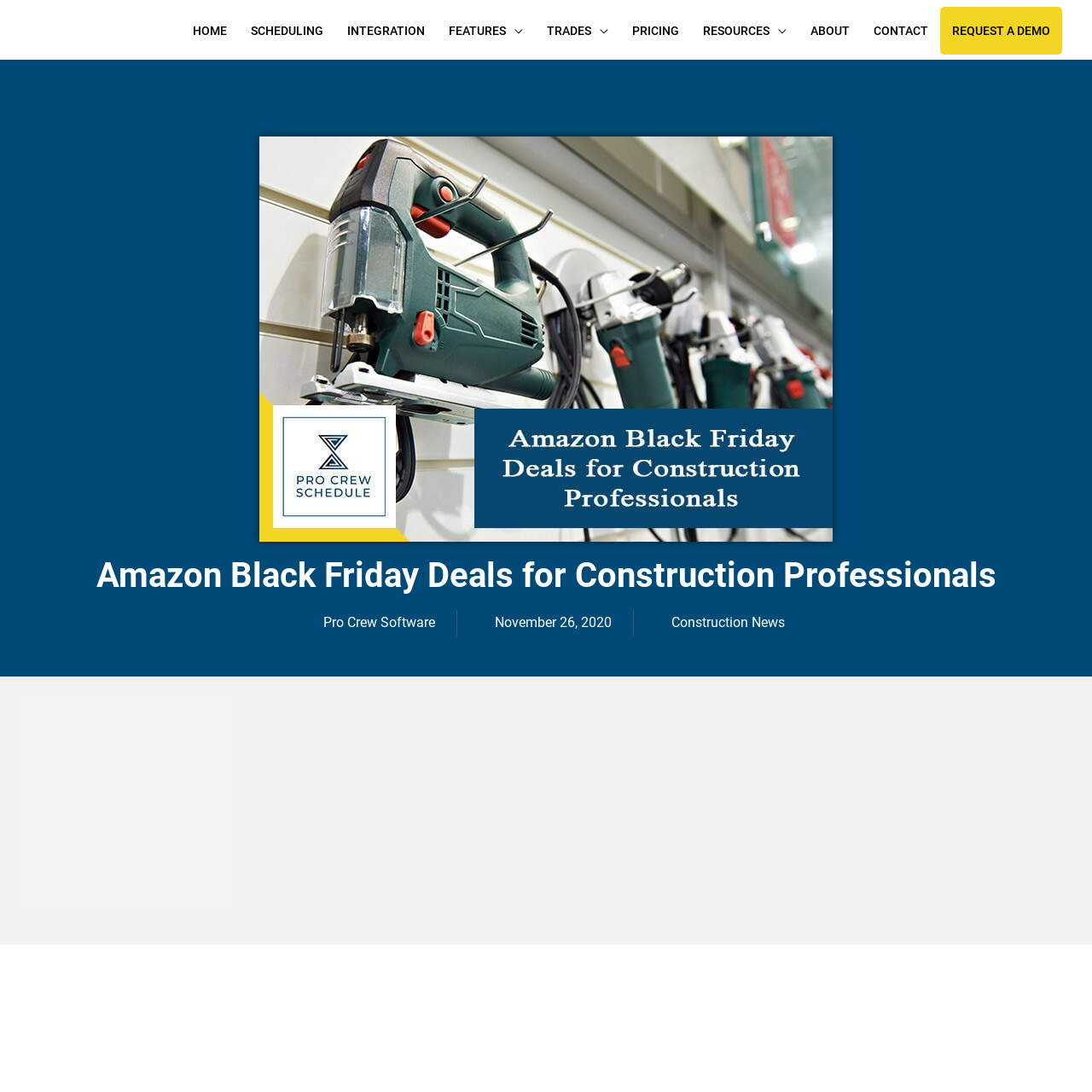What is the topic of the main image on the webpage?
Provide a short answer using one word or a brief phrase based on the image.

Black Friday Deals